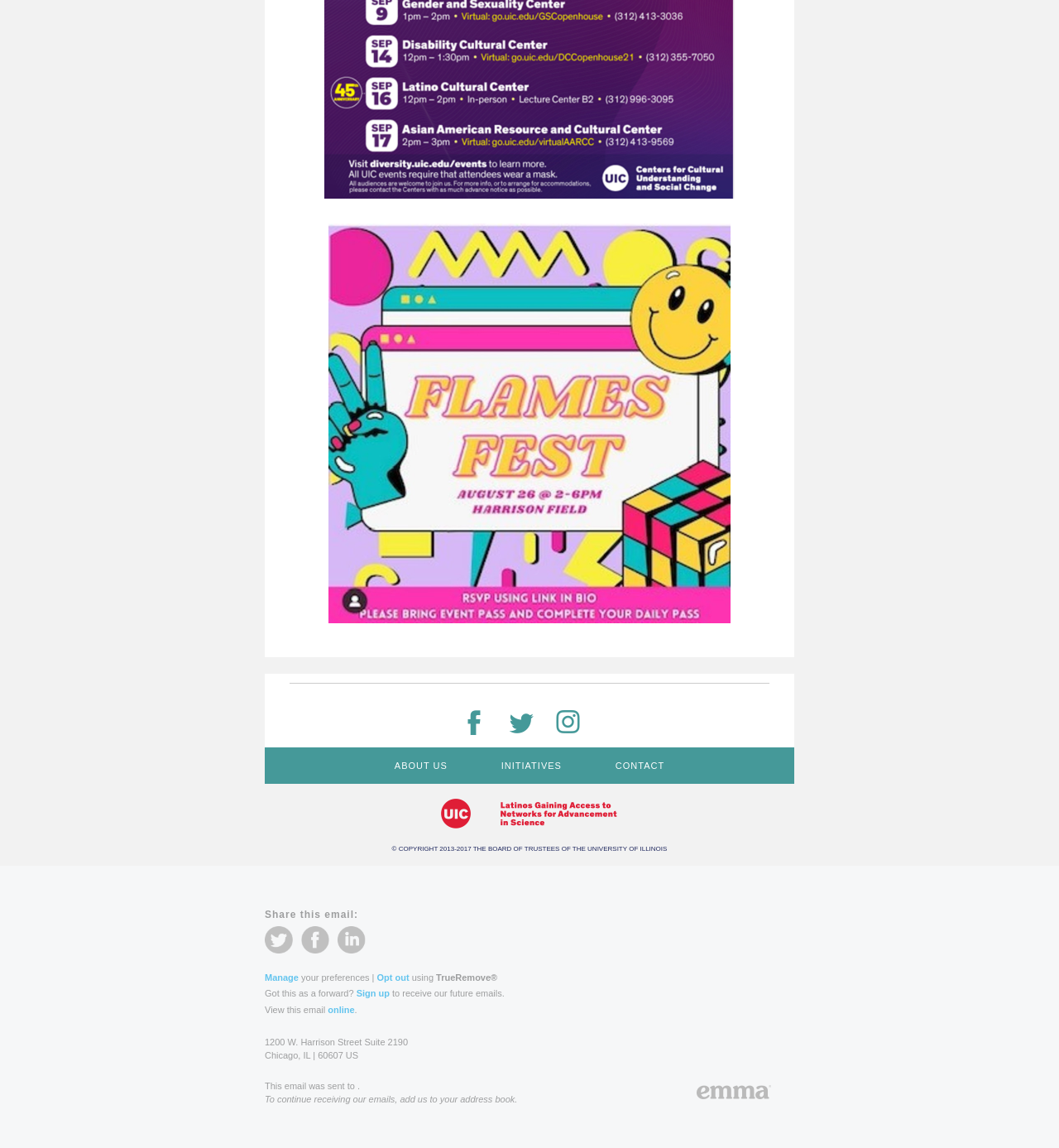Identify the bounding box for the element characterized by the following description: "alt="powered by emma"".

[0.658, 0.949, 0.728, 0.96]